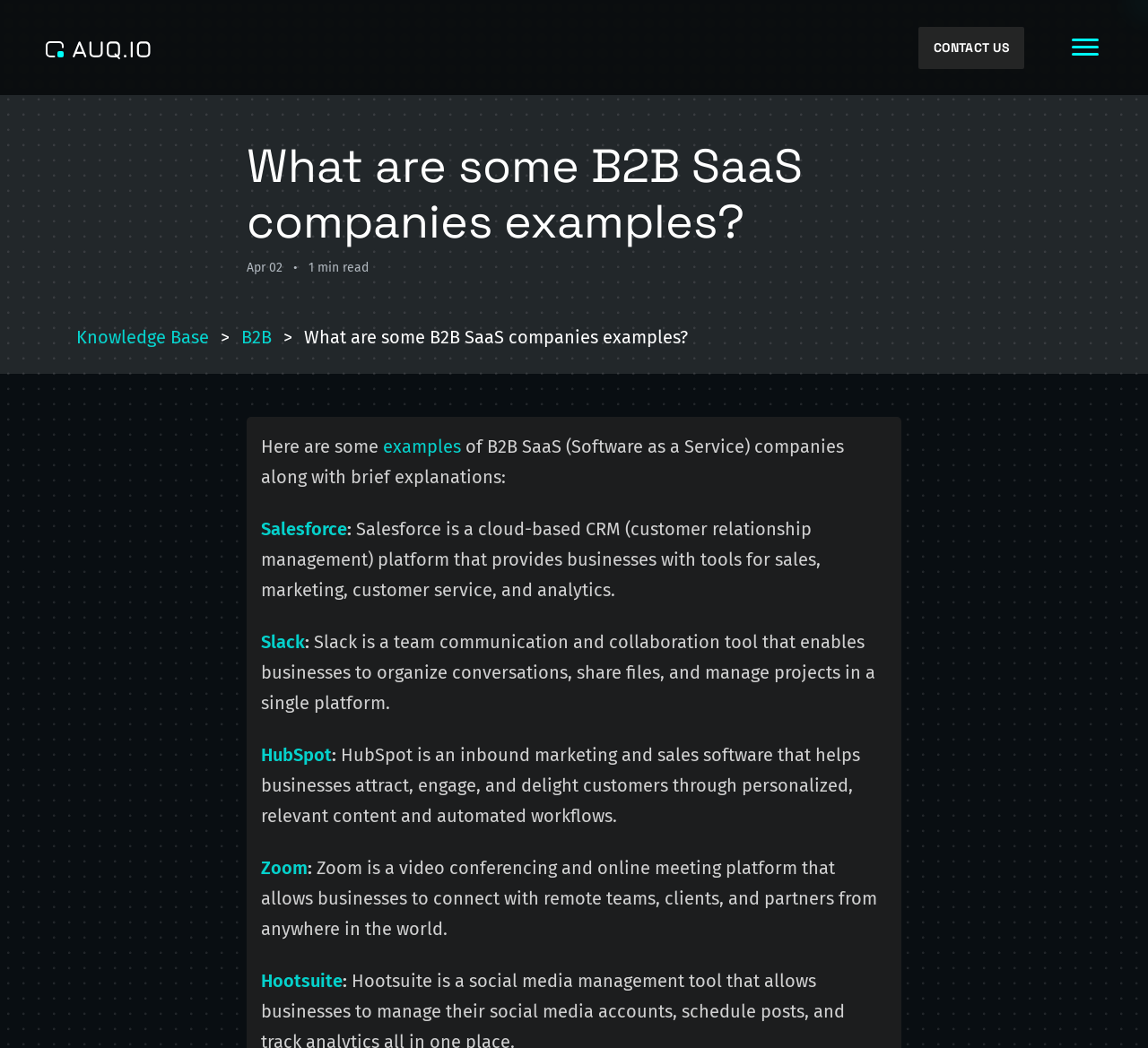Based on the provided description, "parent_node: team title="AUQ.io"", find the bounding box of the corresponding UI element in the screenshot.

[0.039, 0.031, 0.132, 0.06]